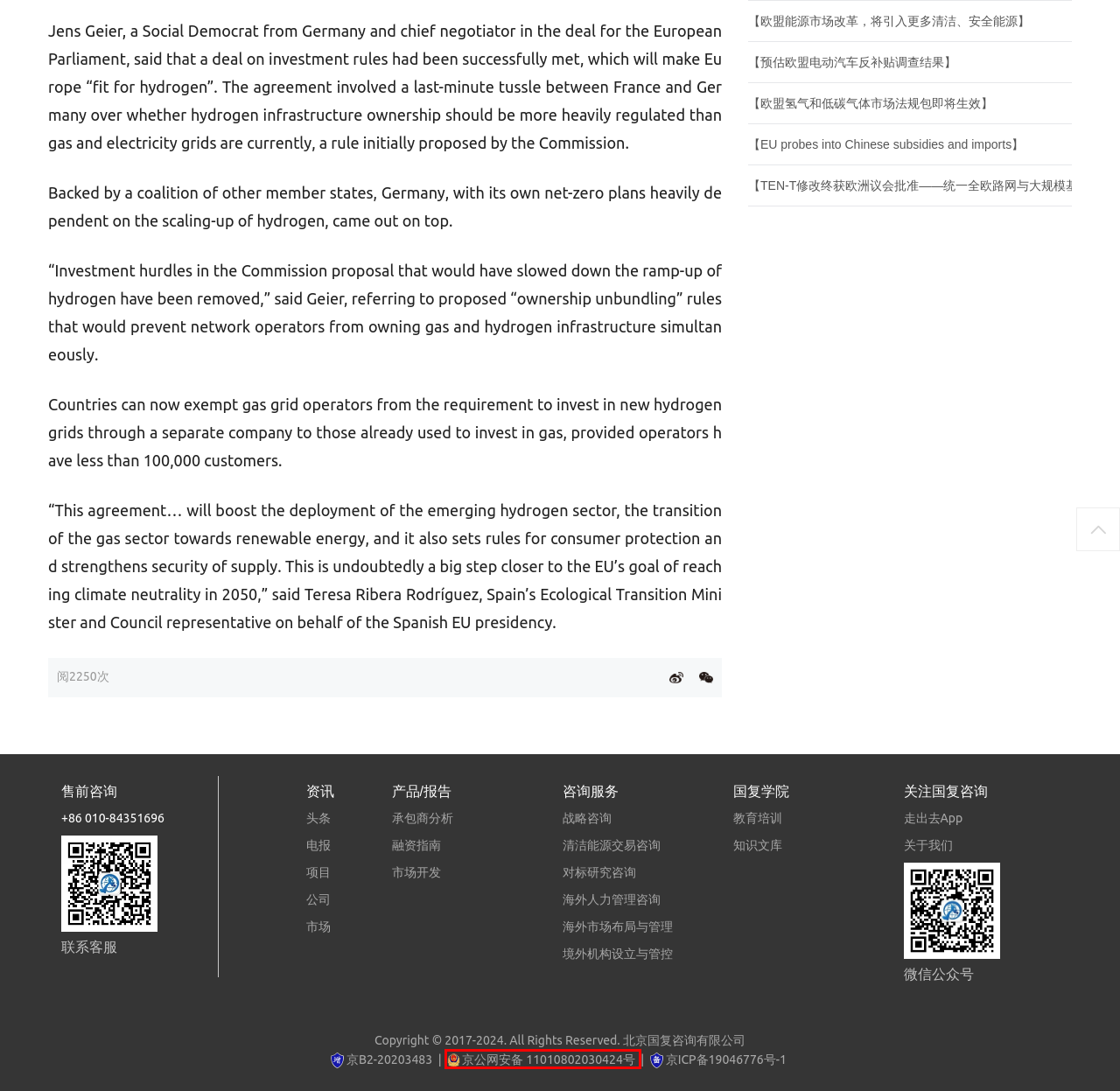Review the screenshot of a webpage which includes a red bounding box around an element. Select the description that best fits the new webpage once the element in the bounding box is clicked. Here are the candidates:
A. 企业内训 - 国复咨询 - 国际工程与海外投资专家
B. 承包商报告 - 国复咨询 - 国际工程与海外投资专家
C. 海外市场布局与管理咨询 - 国复咨询 - 国际工程与海外投资专家
D. 欧盟能源市场改革，将引入更多清洁、安全能源 - 头条文章正文 - 新闻 – 国复咨询
E. 市场 - 头条文章列表 - 新闻 – 国复咨询
F. 融资指南 - 国复咨询 - 国际工程与海外投资专家
G. 战略咨询 - 国复咨询 - 国际工程与海外投资专家
H. 全国互联网安全管理平台

H